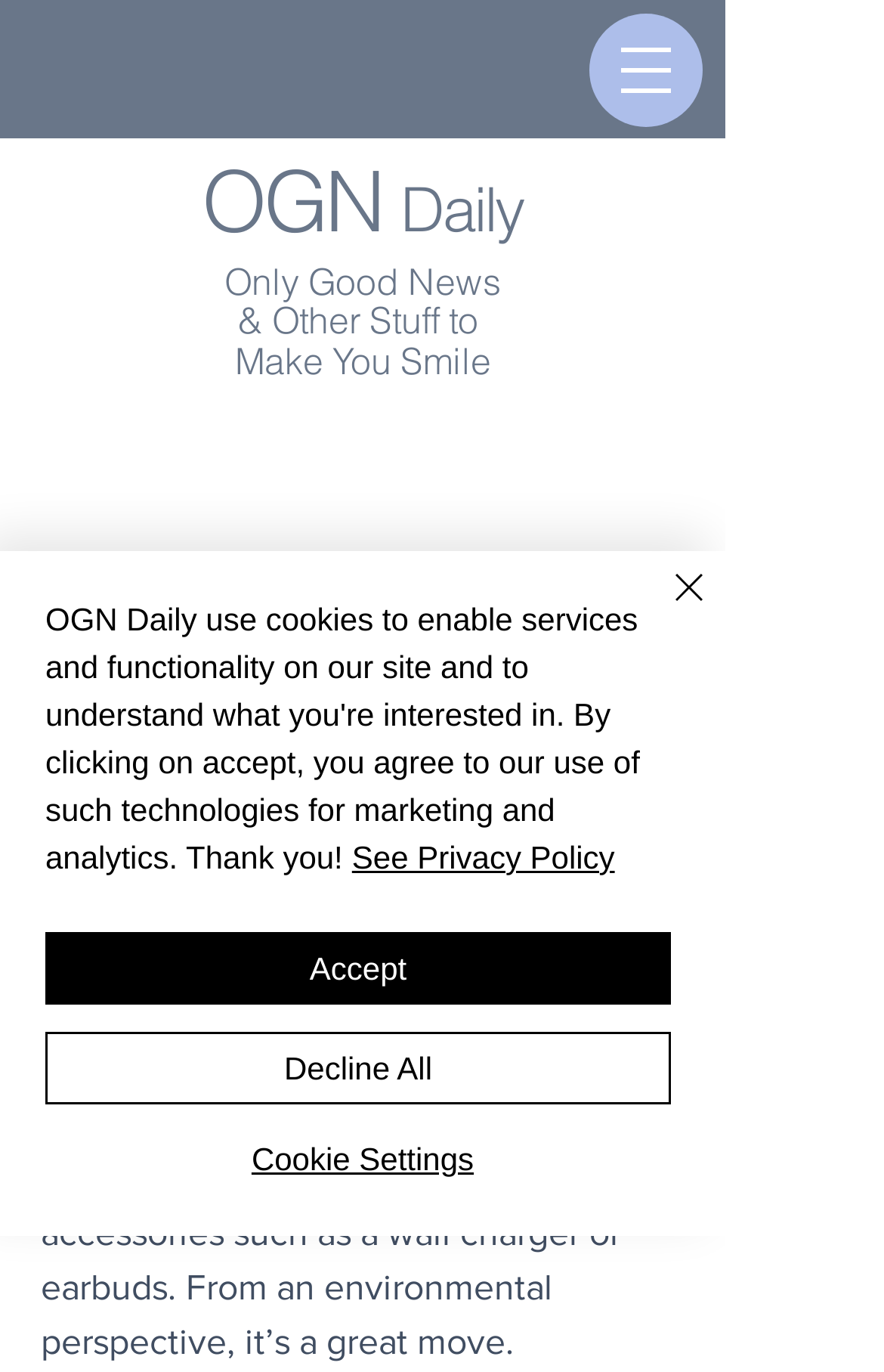Given the description "Accept", provide the bounding box coordinates of the corresponding UI element.

[0.051, 0.679, 0.759, 0.732]